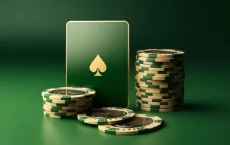Explain the details of the image comprehensively.

The image features a close-up of a playing card, prominently displaying the spade symbol, accompanied by a stack of poker chips. The card, rich in texture, leans against the vibrant green backdrop, creating a visually striking contrast. The poker chips, stacked in a neat arrangement, showcase alternating patterns of green and white, emphasizing their roundness and tactile qualities. This composition evokes a classic gambling scene, suggesting themes of chance and strategy often associated with card games and casinos. The overall aesthetic is sophisticated, appealing to both casual players and serious enthusiasts alike.